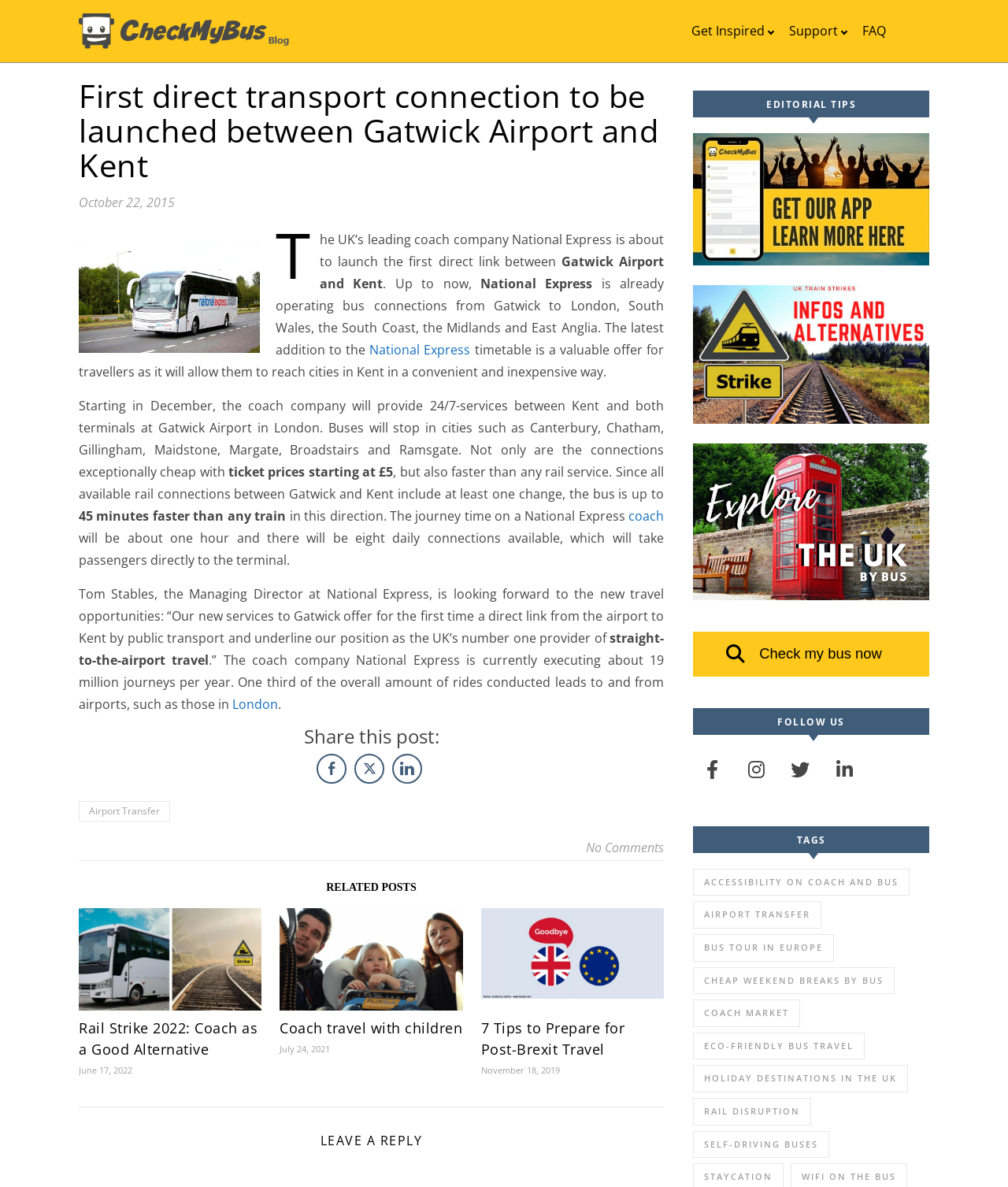Extract the main title from the webpage and generate its text.

First direct transport connection to be launched between Gatwick Airport and Kent